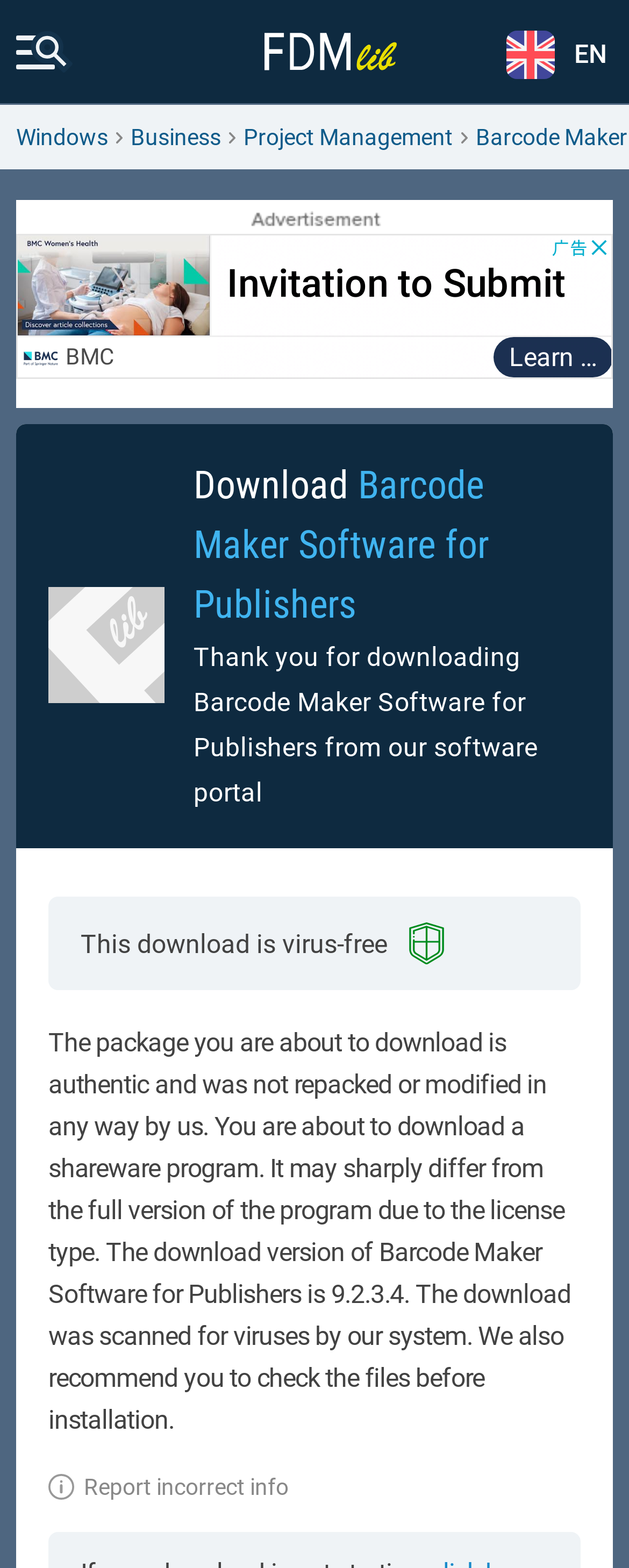Please specify the bounding box coordinates in the format (top-left x, top-left y, bottom-right x, bottom-right y), with all values as floating point numbers between 0 and 1. Identify the bounding box of the UI element described by: Windows

[0.026, 0.08, 0.172, 0.095]